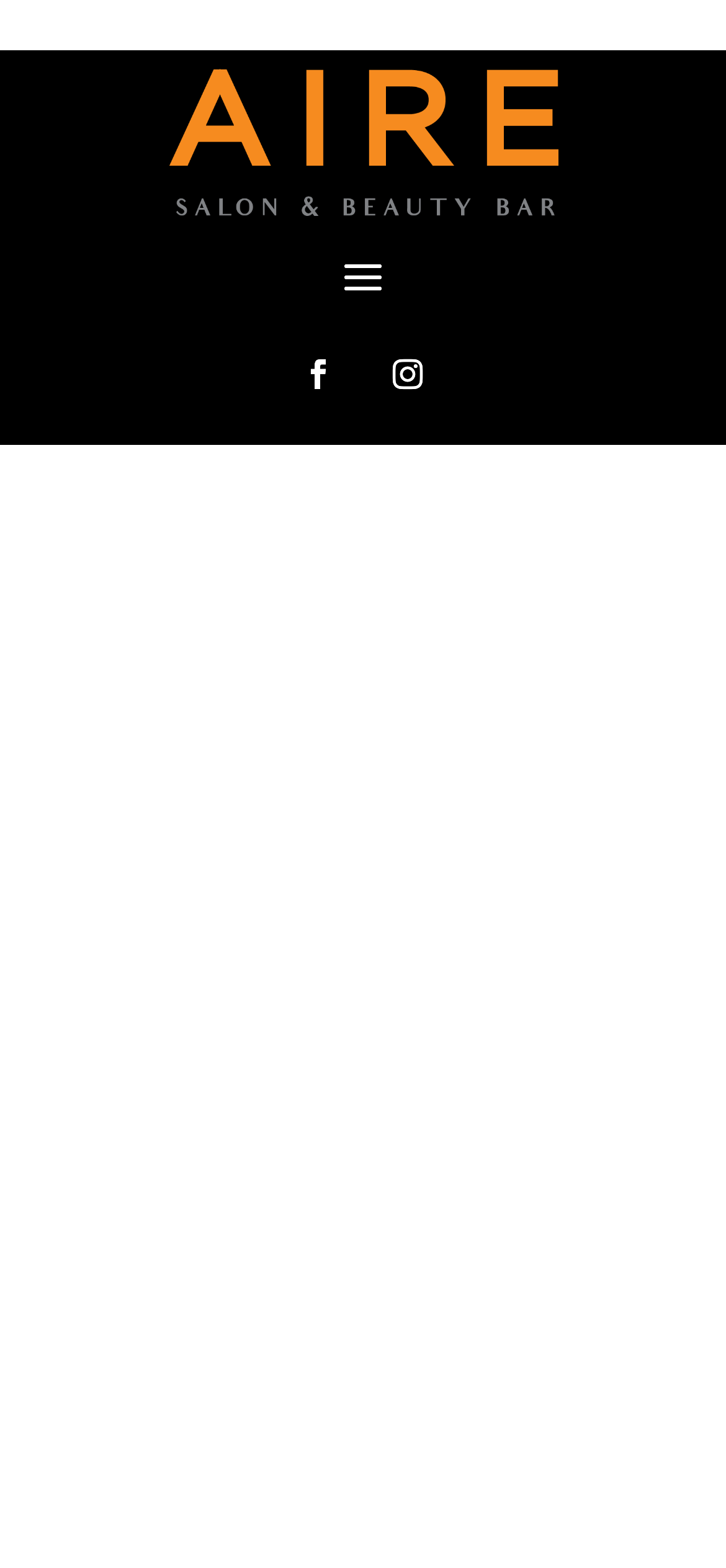Provide a comprehensive caption for the webpage.

The webpage is about Aire Beauty Bar's membership program. At the top left corner, there is a small "x" icon. Below it, there are three links in a row, with the first one being a text link, and the other two being icon links with a heart and a star symbol, respectively. 

Underneath these links, there is a prominent heading "AIRE MEMBERSHIPS" that spans across the page. Below this heading, there is another heading "FOR THOSE OF YOU WHO CAN’T GET ENOUGH…" that is slightly smaller in size. 

Following these headings, there are two paragraphs of text that describe the benefits of the membership program. The first paragraph explains that the membership allows for unlimited blowouts at a fixed price of $28 per visit. The second paragraph highlights the advantage of having a reserved appointment time with the AIRE VIP Card program.